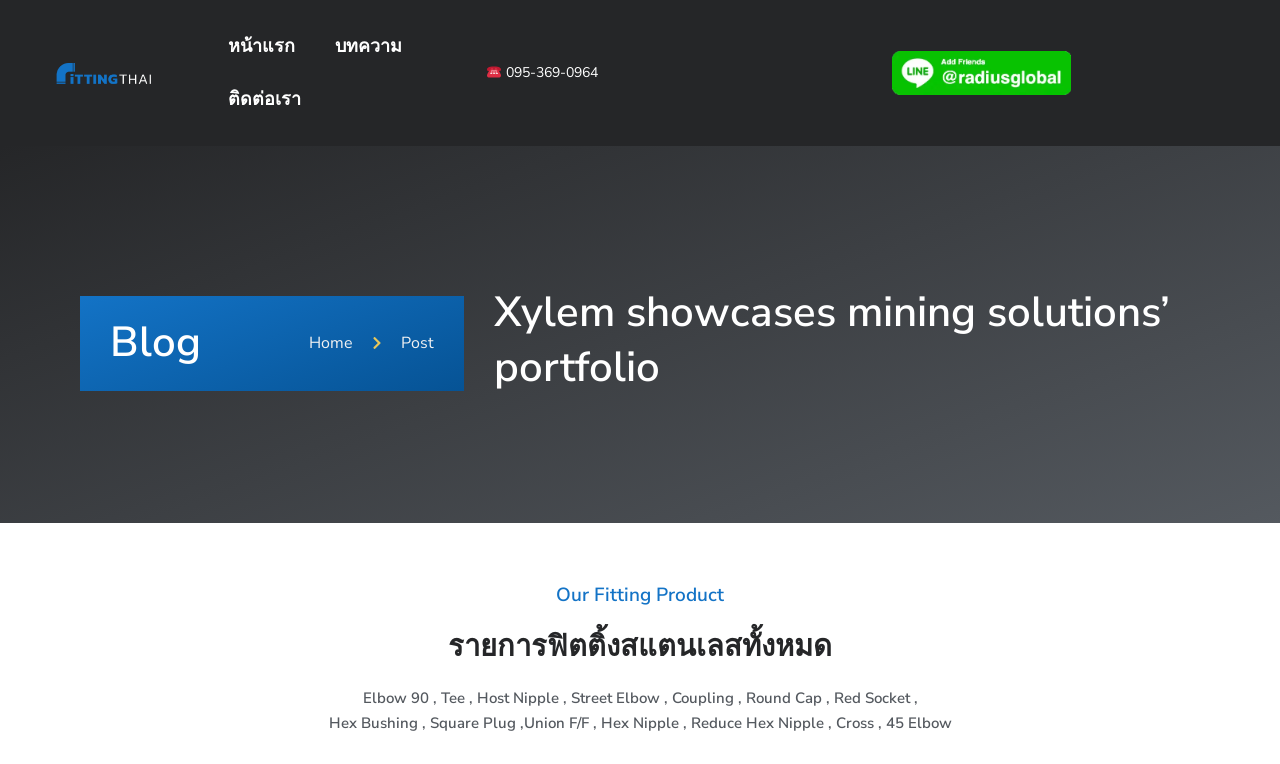What is the main heading of this webpage? Please extract and provide it.

Xylem showcases mining solutions’ portfolio